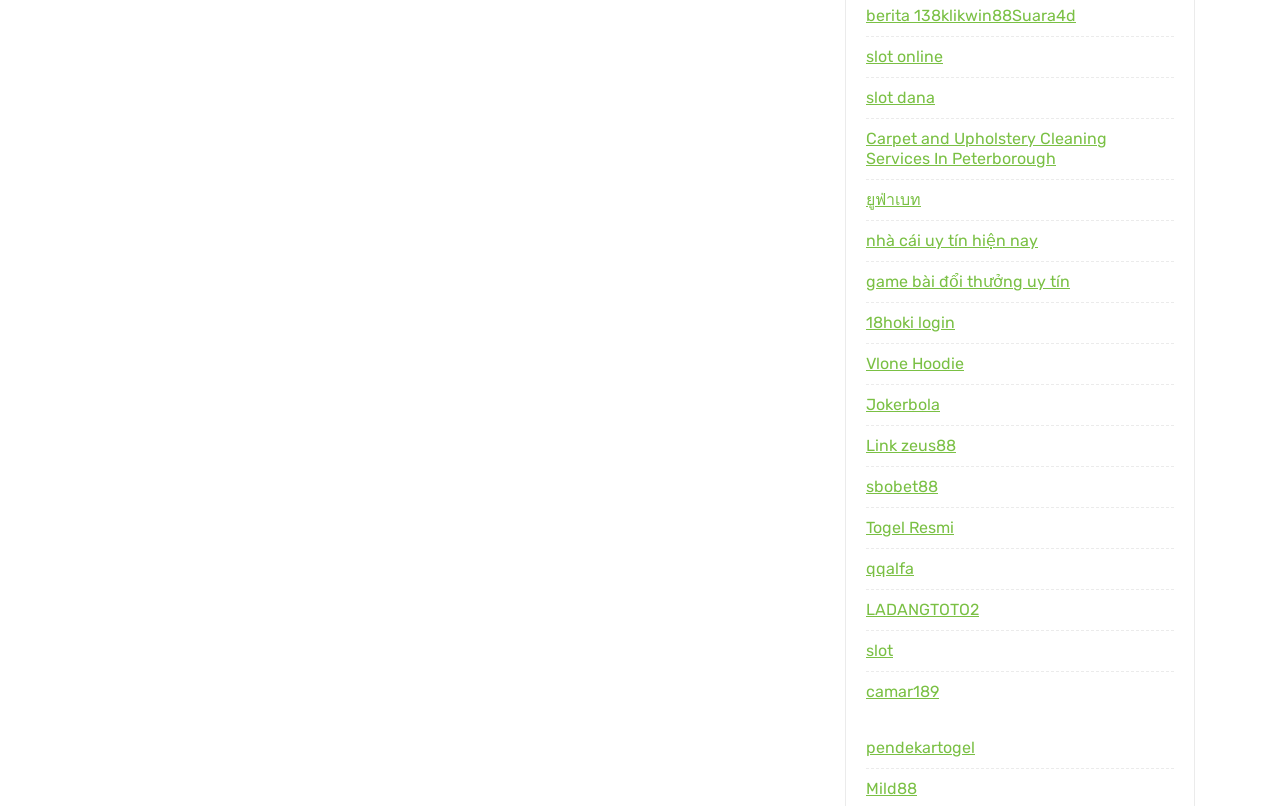Determine the bounding box coordinates for the UI element described. Format the coordinates as (top-left x, top-left y, bottom-right x, bottom-right y) and ensure all values are between 0 and 1. Element description: berita 138

[0.677, 0.008, 0.735, 0.031]